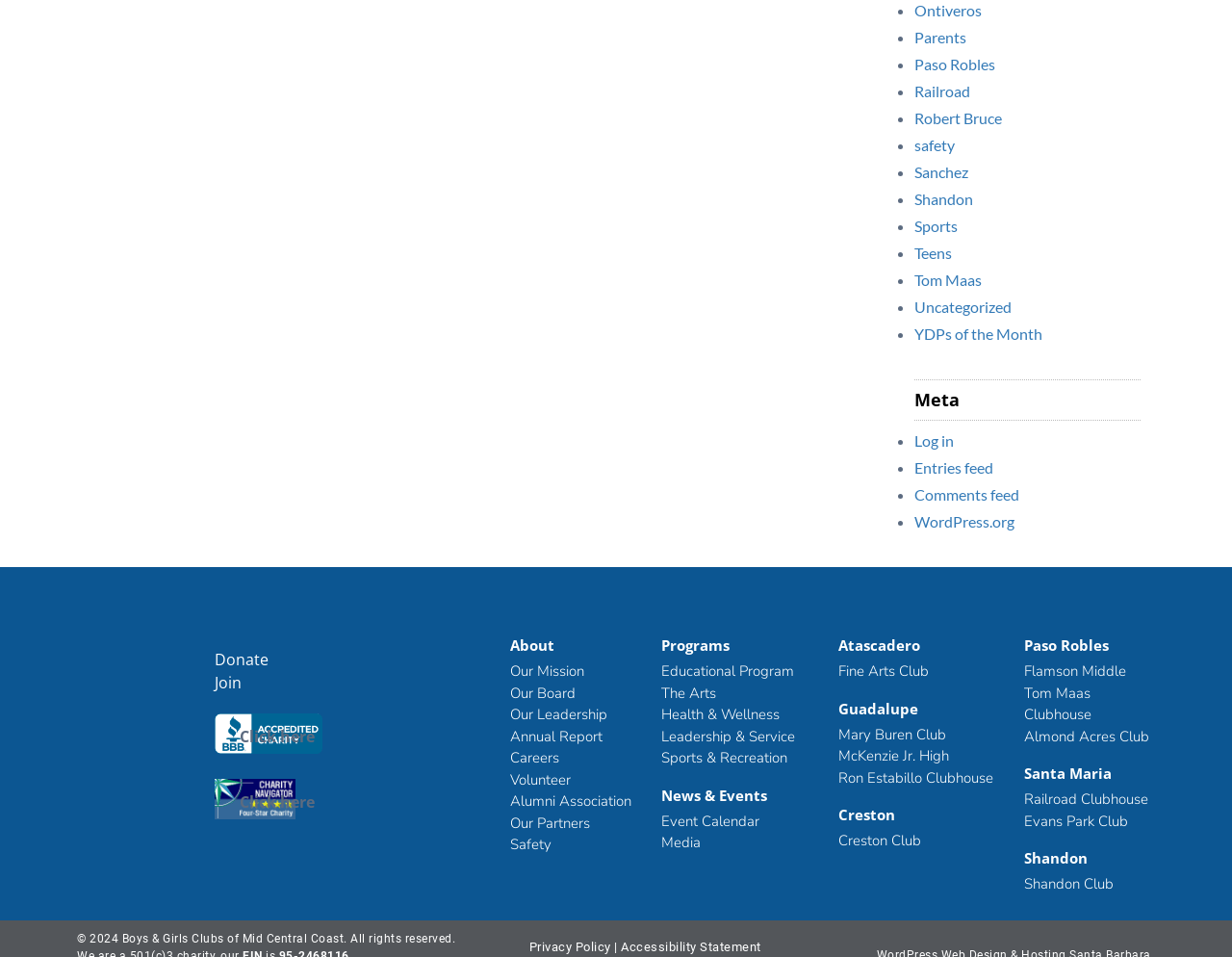Please identify the bounding box coordinates of the element's region that I should click in order to complete the following instruction: "Click on the 'Log in' link". The bounding box coordinates consist of four float numbers between 0 and 1, i.e., [left, top, right, bottom].

[0.742, 0.451, 0.774, 0.47]